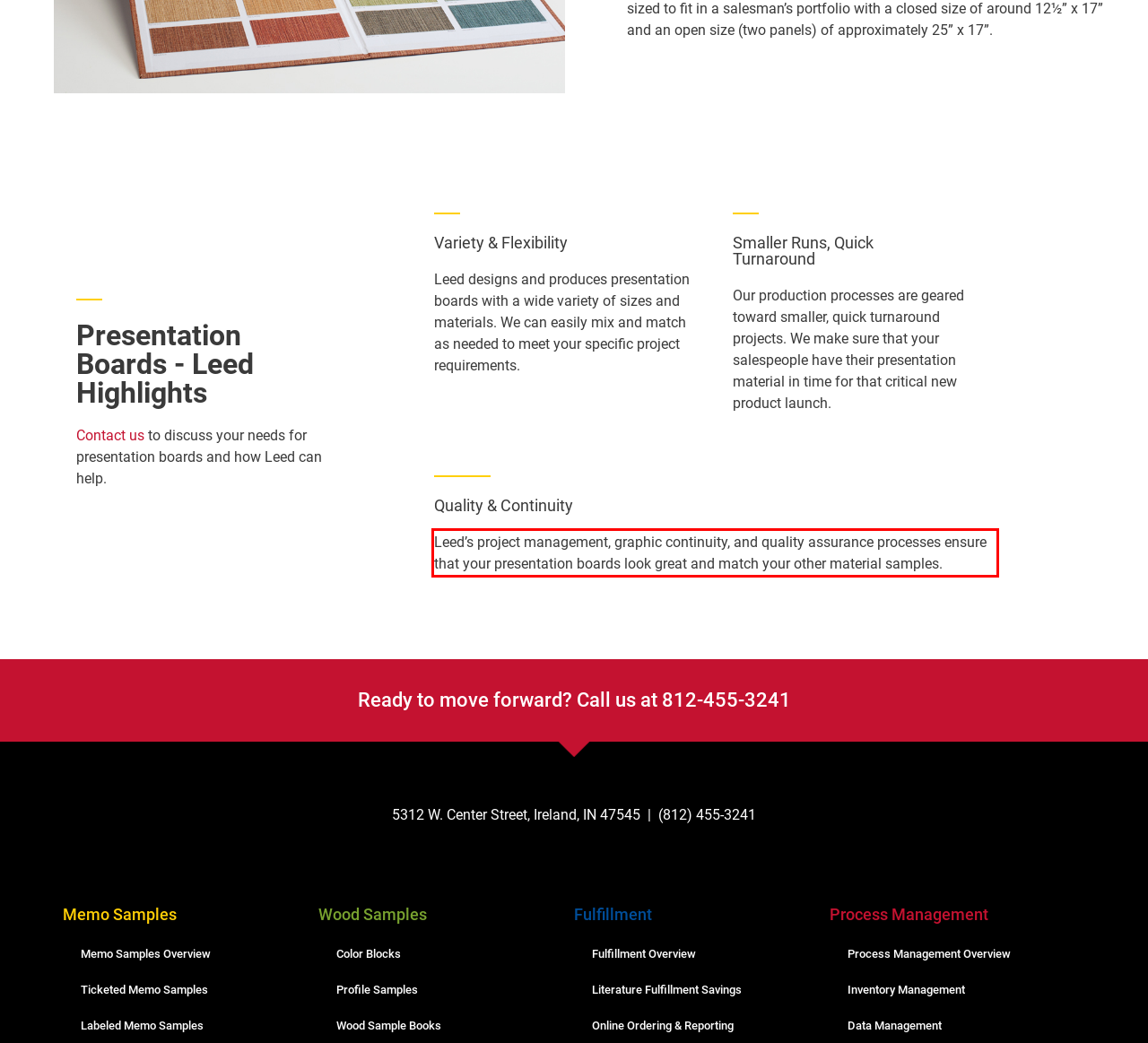Look at the webpage screenshot and recognize the text inside the red bounding box.

Leed’s project management, graphic continuity, and quality assurance processes ensure that your presentation boards look great and match your other material samples.